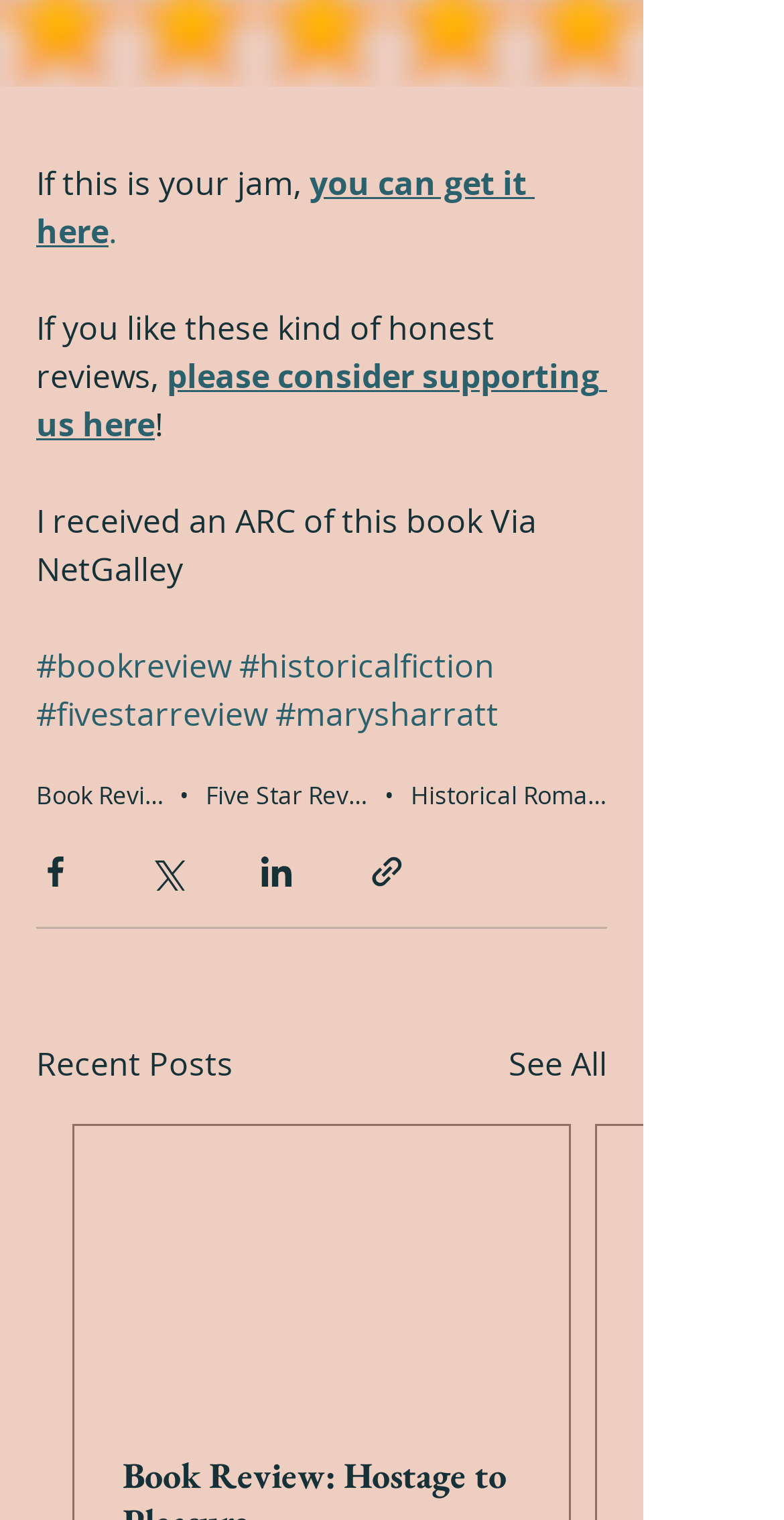Bounding box coordinates should be provided in the format (top-left x, top-left y, bottom-right x, bottom-right y) with all values between 0 and 1. Identify the bounding box for this UI element: Historical Romance

[0.524, 0.512, 0.801, 0.533]